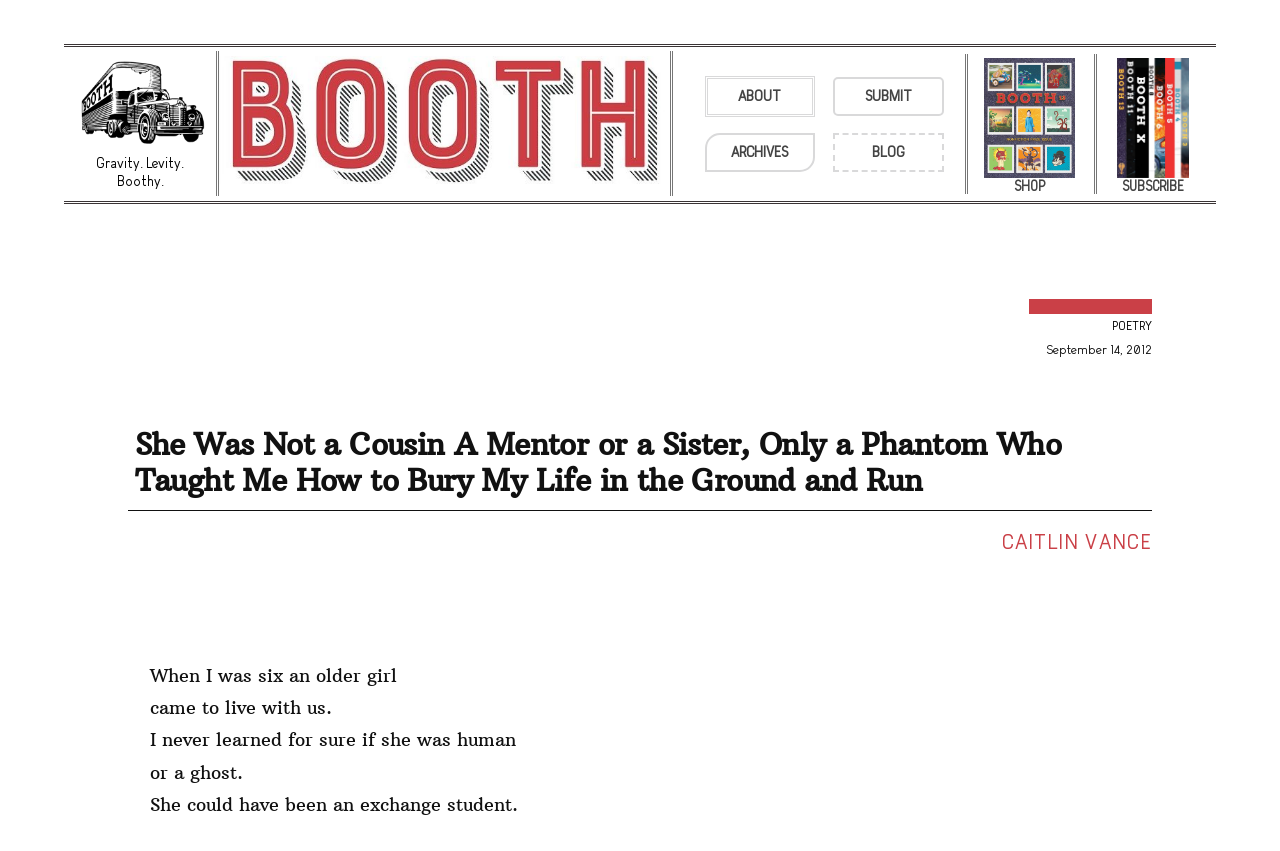Who is the author of the article?
Using the information presented in the image, please offer a detailed response to the question.

The author of the article can be identified by looking at the static text element on the webpage, which mentions 'CAITLIN VANCE'.